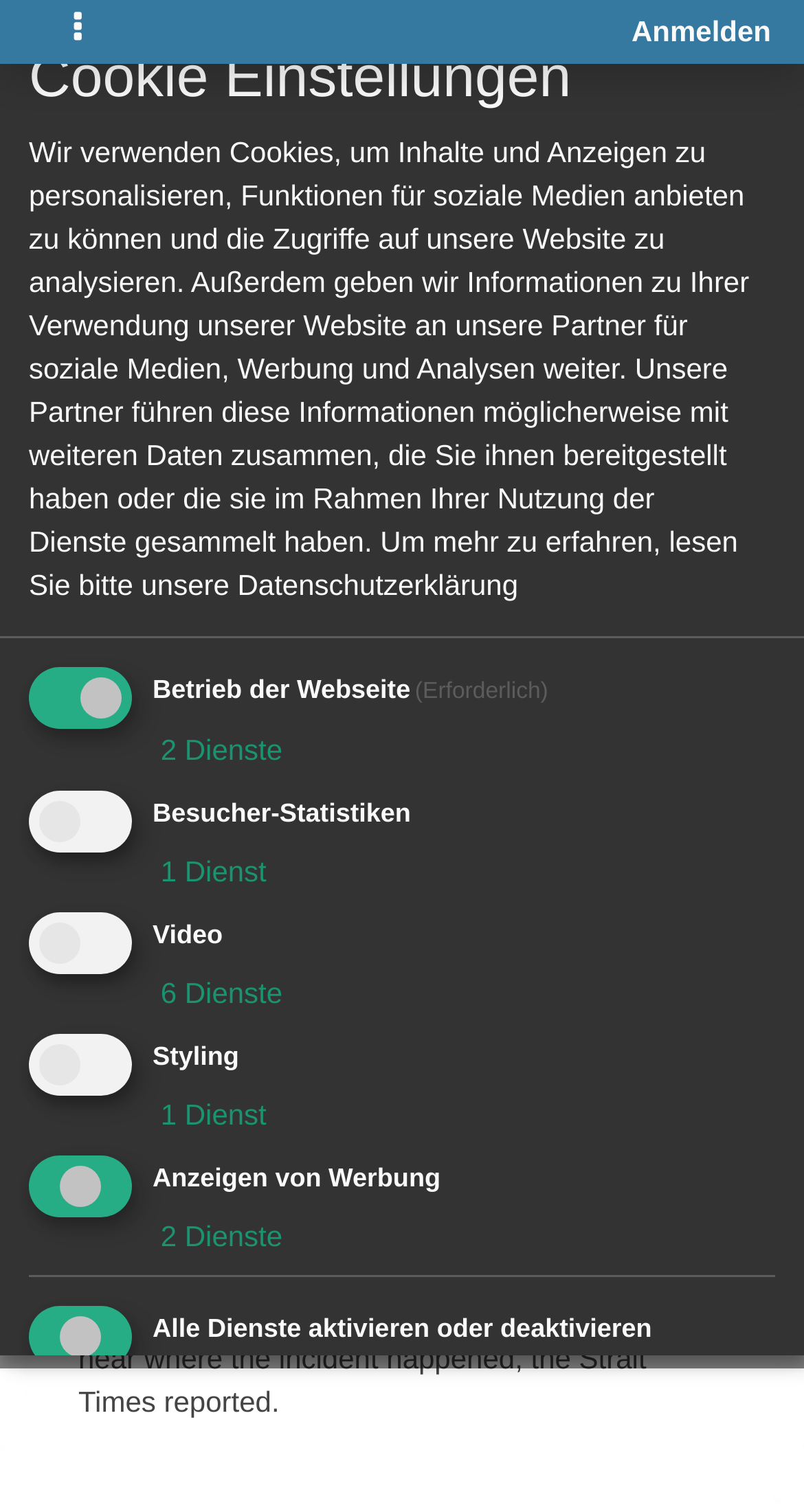Provide the bounding box coordinates of the area you need to click to execute the following instruction: "Check the date of the 'Ultimate Turkey Burger' post".

None